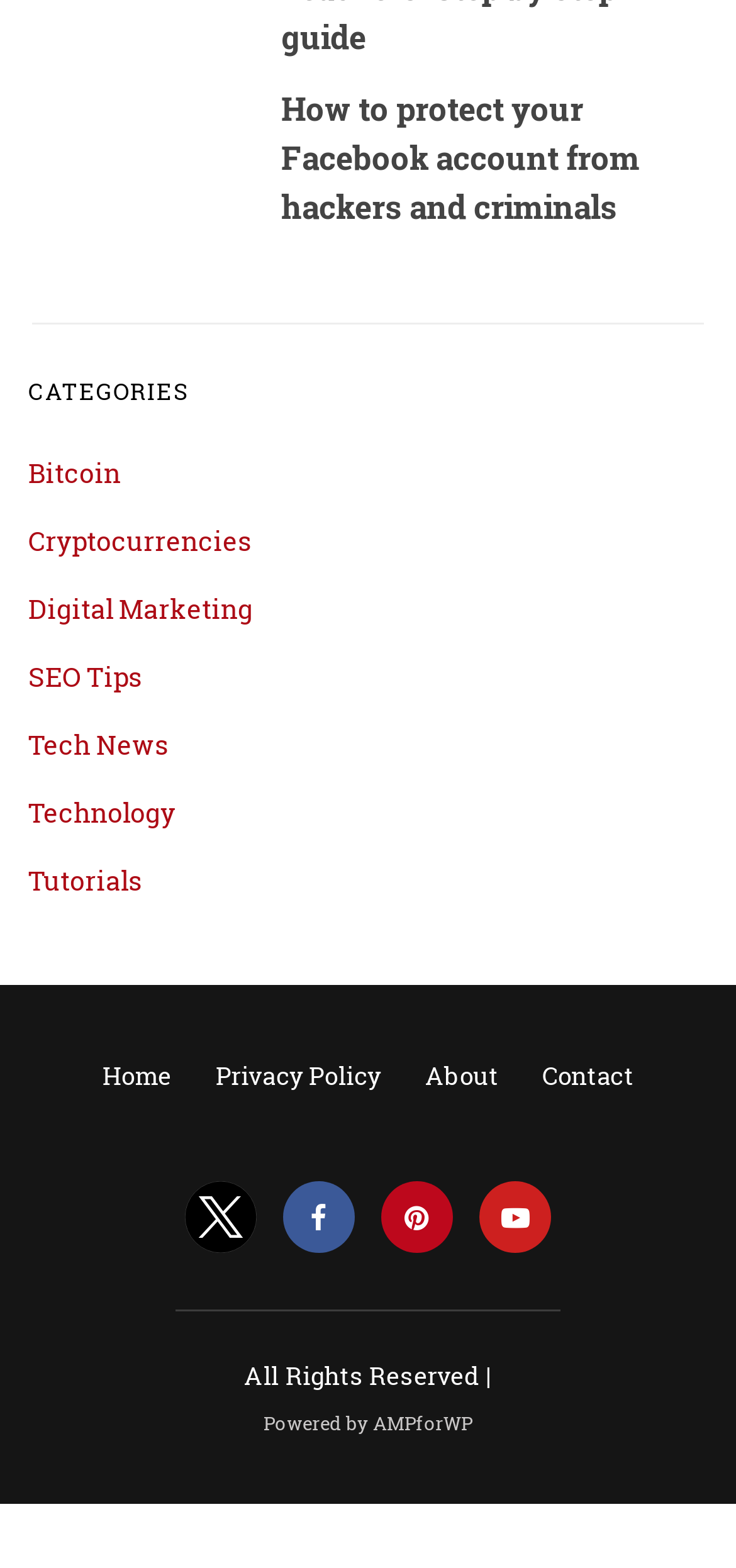Give a short answer using one word or phrase for the question:
What is the name of the plugin used for this website?

AMPforWP